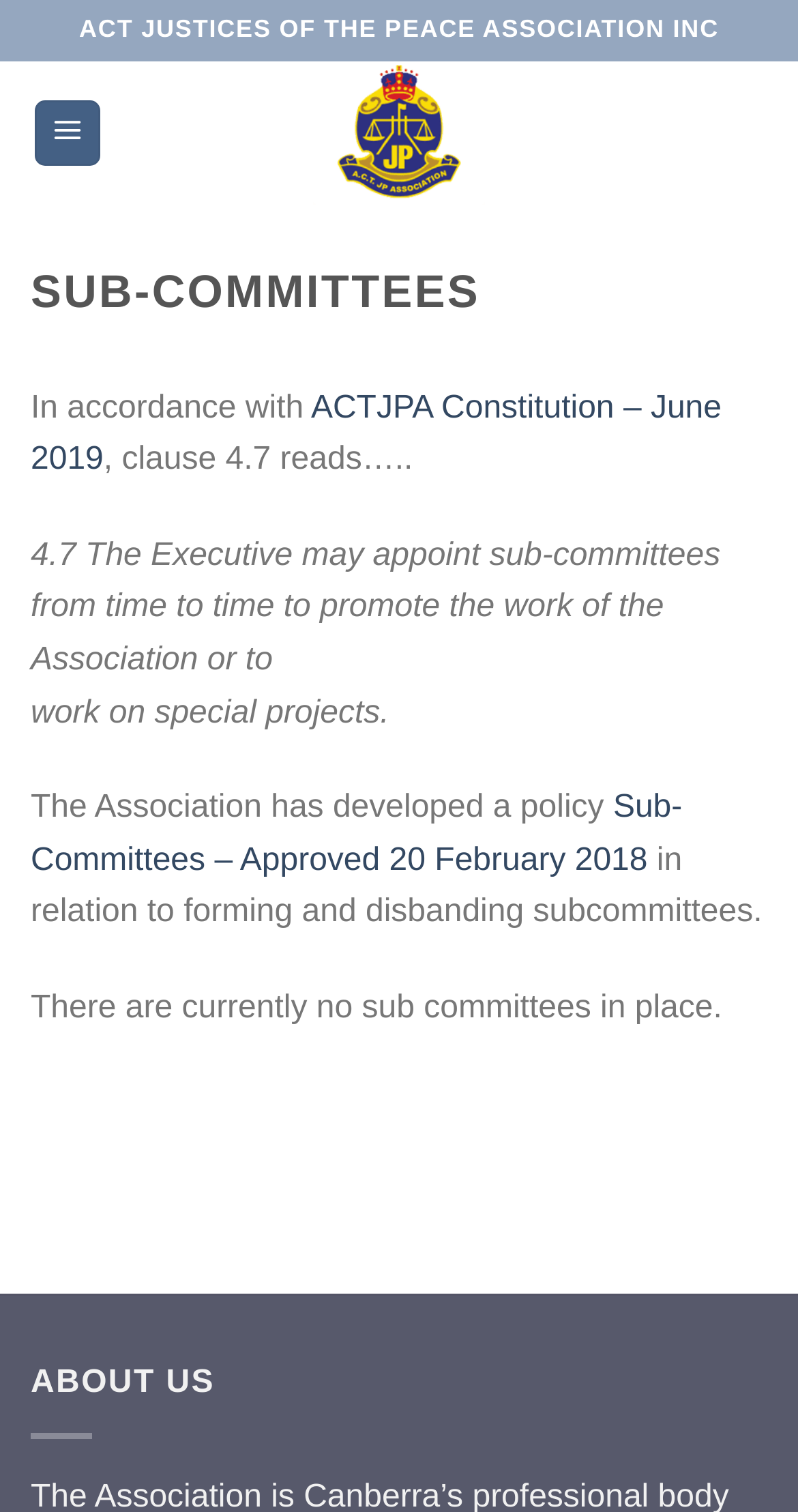Describe all the visual and textual components of the webpage comprehensively.

The webpage is about the Sub-Committees of the ACT Justices of the Peace Association Inc. At the top left corner, there is a link to "Skip to content". Below it, the title "ACT JUSTICES OF THE PEACE ASSOCIATION INC" is displayed prominently. To the right of the title, there is a link to "ACT JPA" accompanied by an image with the same name.

On the top right corner, there is a link to "Menu" which is not expanded. Below the title, there is a main section that takes up most of the page. Within this section, there is a header with the title "SUB-COMMITTEES" in a prominent font. 

Below the header, there is a paragraph of text that explains the purpose of sub-committees according to the ACTJPA Constitution. The text is divided into several sections, with links to relevant documents, including the ACTJPA Constitution and a policy on forming and disbanding subcommittees. 

At the bottom of the page, there is a section with the title "ABOUT US". The page also mentions that there are currently no subcommittees in place.